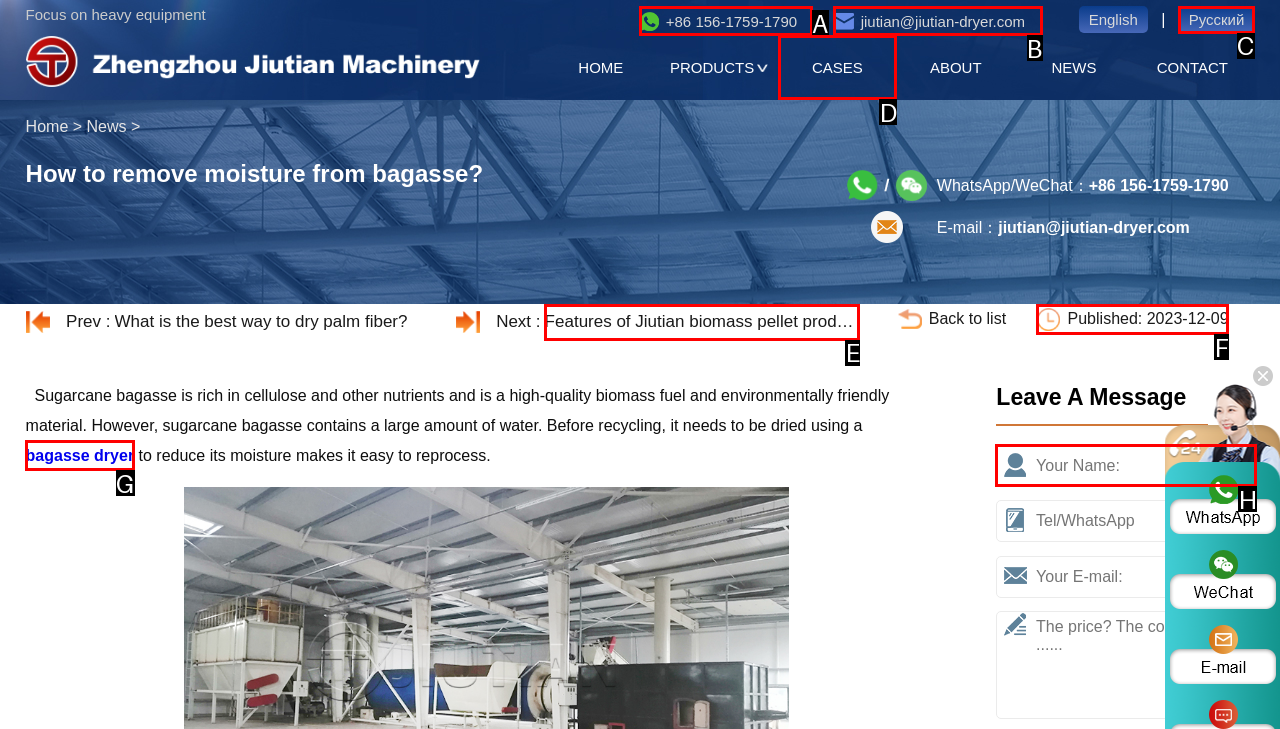Select the letter of the UI element that matches this task: Follow BoK Twitter
Provide the answer as the letter of the correct choice.

None